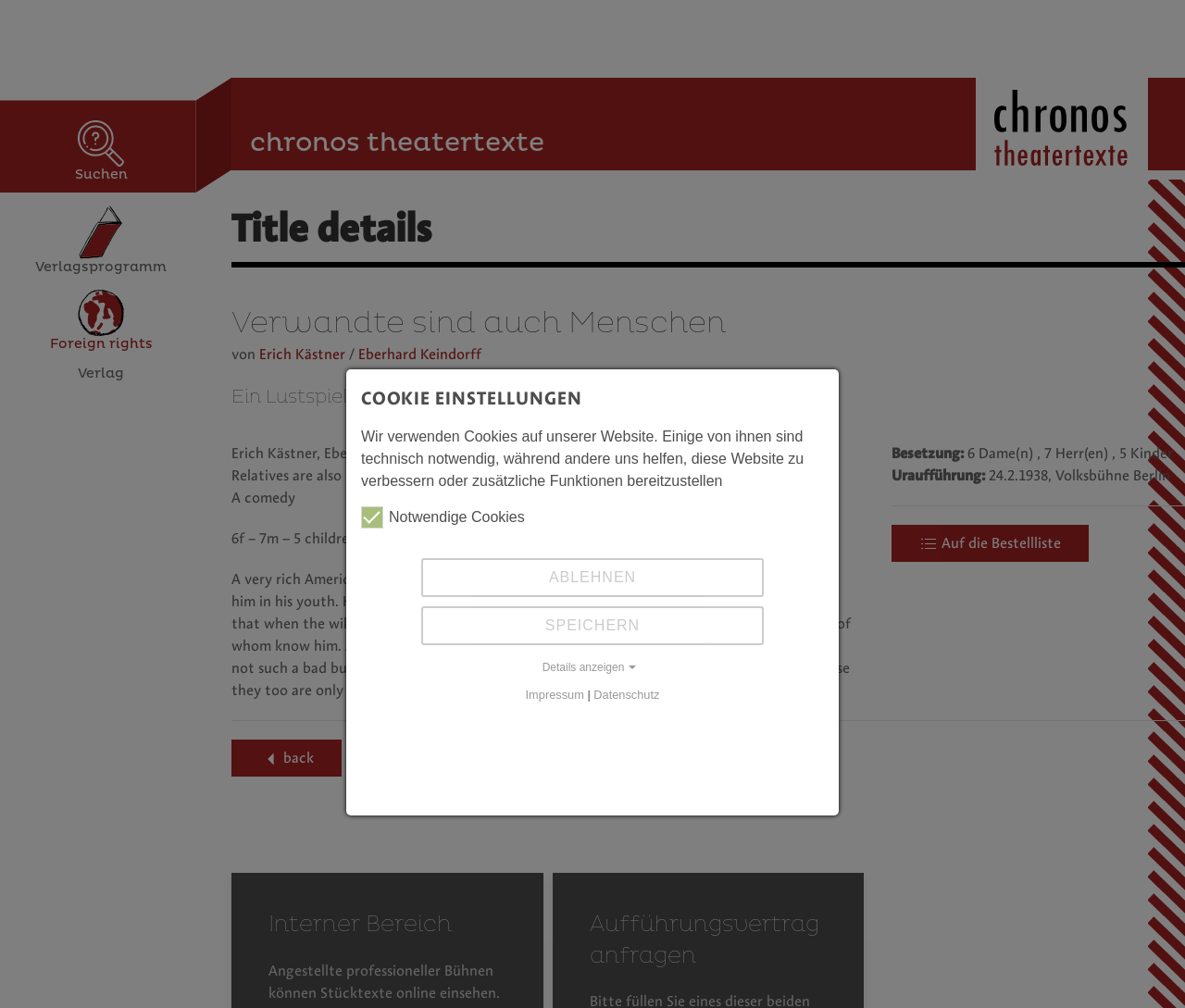What is the genre of the play?
We need a detailed and exhaustive answer to the question. Please elaborate.

The genre of the play can be found in the article section of the webpage, where it is written as 'Ein Lustspiel', which translates to 'A comedy'.